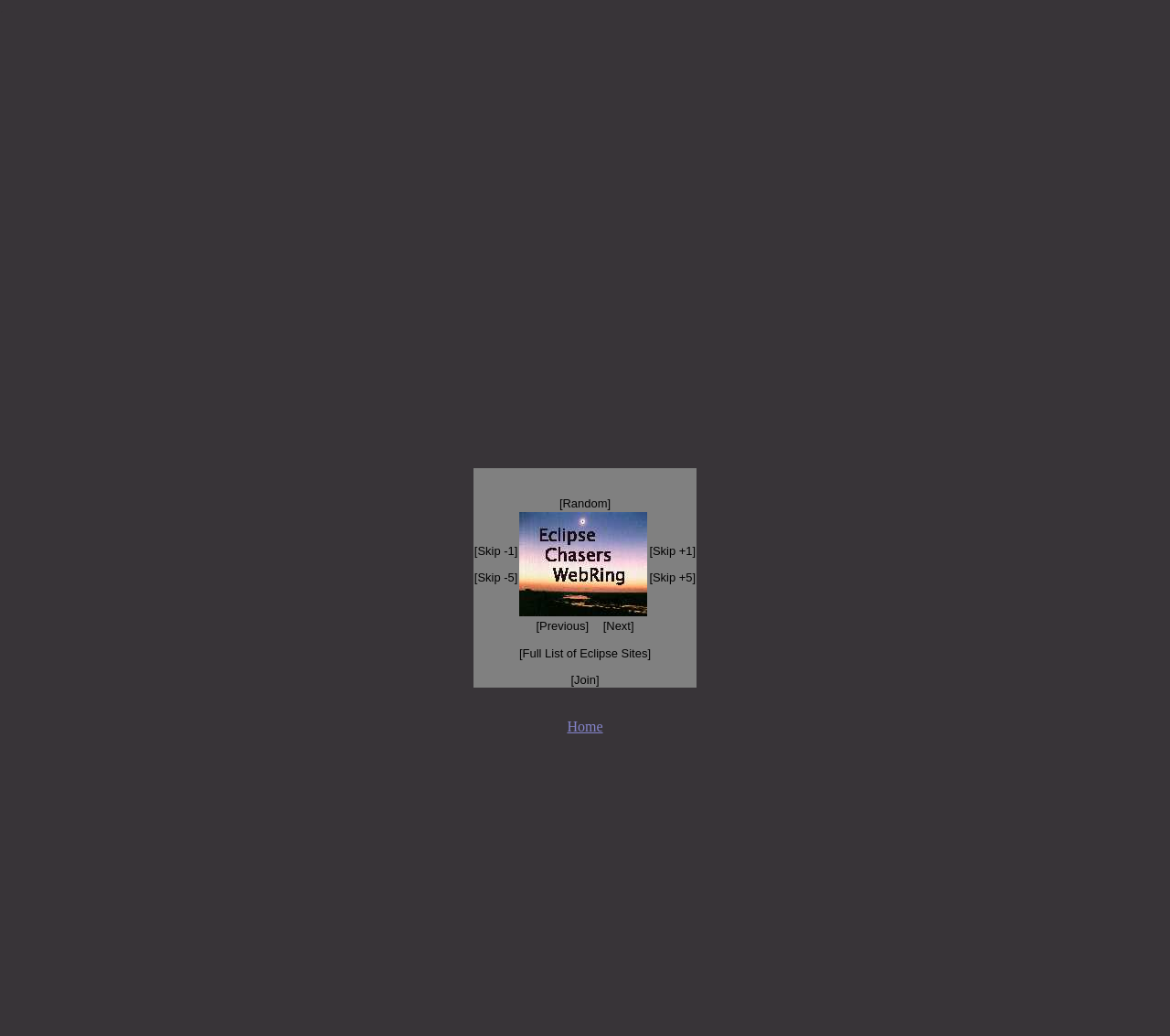Given the element description: "alt="" title="Eclipse Webring"", predict the bounding box coordinates of the UI element it refers to, using four float numbers between 0 and 1, i.e., [left, top, right, bottom].

[0.444, 0.584, 0.553, 0.598]